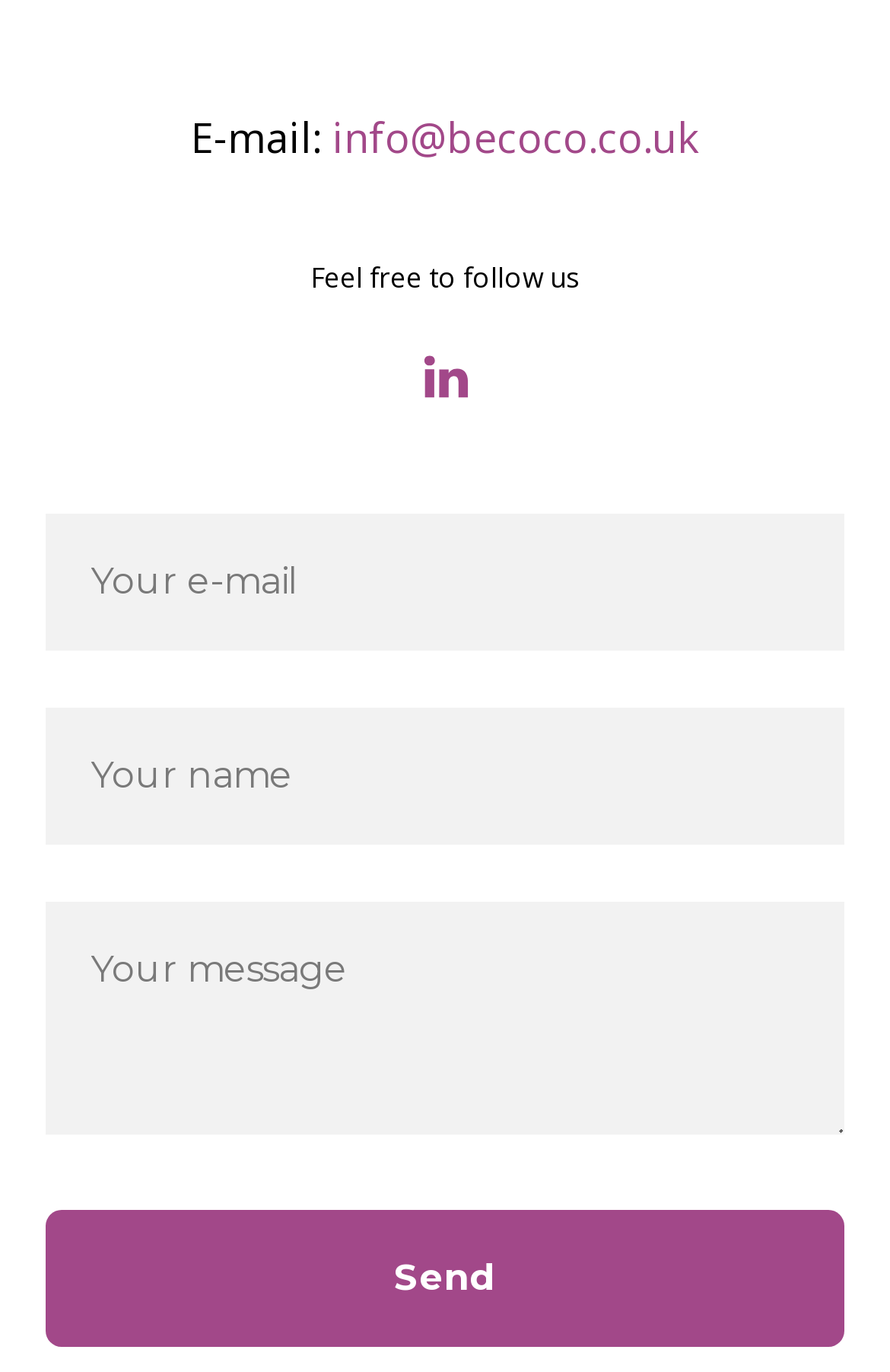What is the layout of the webpage?
Based on the screenshot, answer the question with a single word or phrase.

A table layout